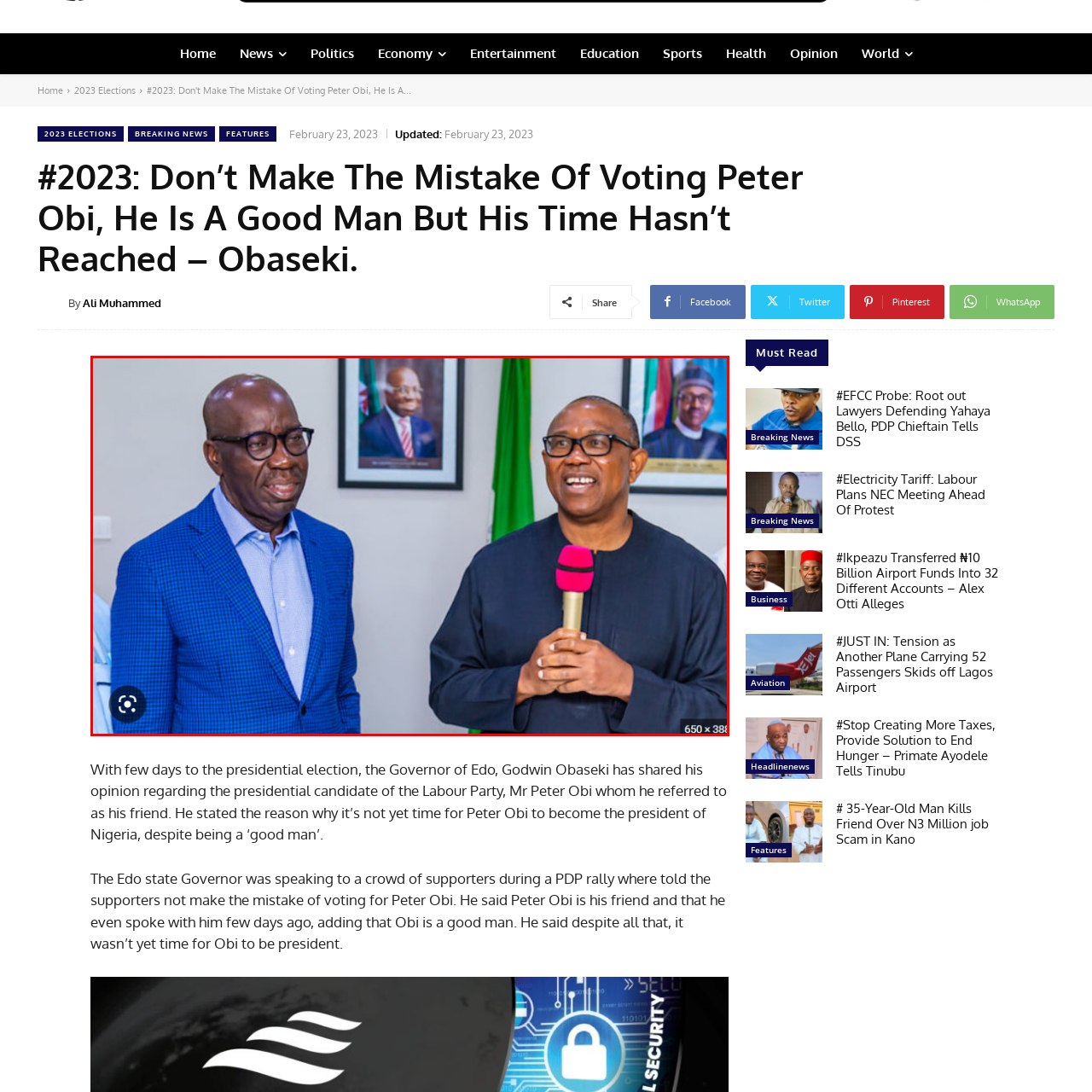Look closely at the part of the image inside the red bounding box, then respond in a word or phrase: What is Obi speaking into?

Microphone